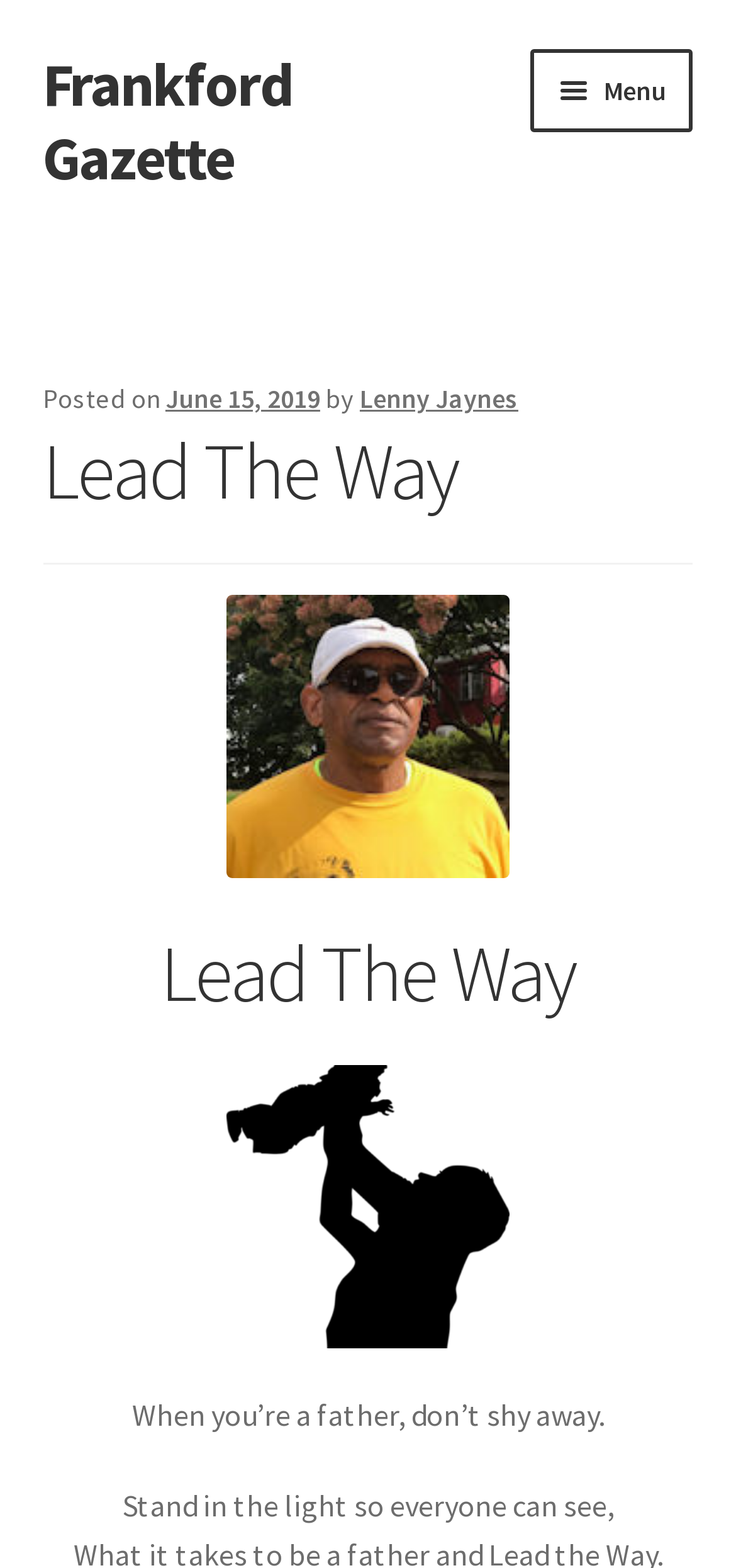Describe the webpage in detail, including text, images, and layout.

The webpage is titled "Lead The Way" and appears to be an article or blog post from the Frankford Gazette. At the top left corner, there are two "Skip to" links, one for navigation and one for content. Next to these links is a link to the Frankford Gazette, which takes up a significant portion of the top section of the page.

Below the Frankford Gazette link is a primary navigation menu that spans almost the entire width of the page. This menu contains a button to expand or collapse the menu, followed by a series of links to various sections of the website, including Home, About Us, Advertise, Cart, Checkout, Community Calendar, Contact, Crime Map, and several others.

On the main content area of the page, there is a header section that displays the posting date, "June 15, 2019", and the author's name, "Lenny Jaynes". Below this header is a large heading that reads "Lead The Way", which is repeated again further down the page.

The main content of the article appears at the bottom of the page, with two paragraphs of text. The first paragraph reads, "When you’re a father, don’t shy away." The second paragraph reads, "Stand in the light so everyone can see,".